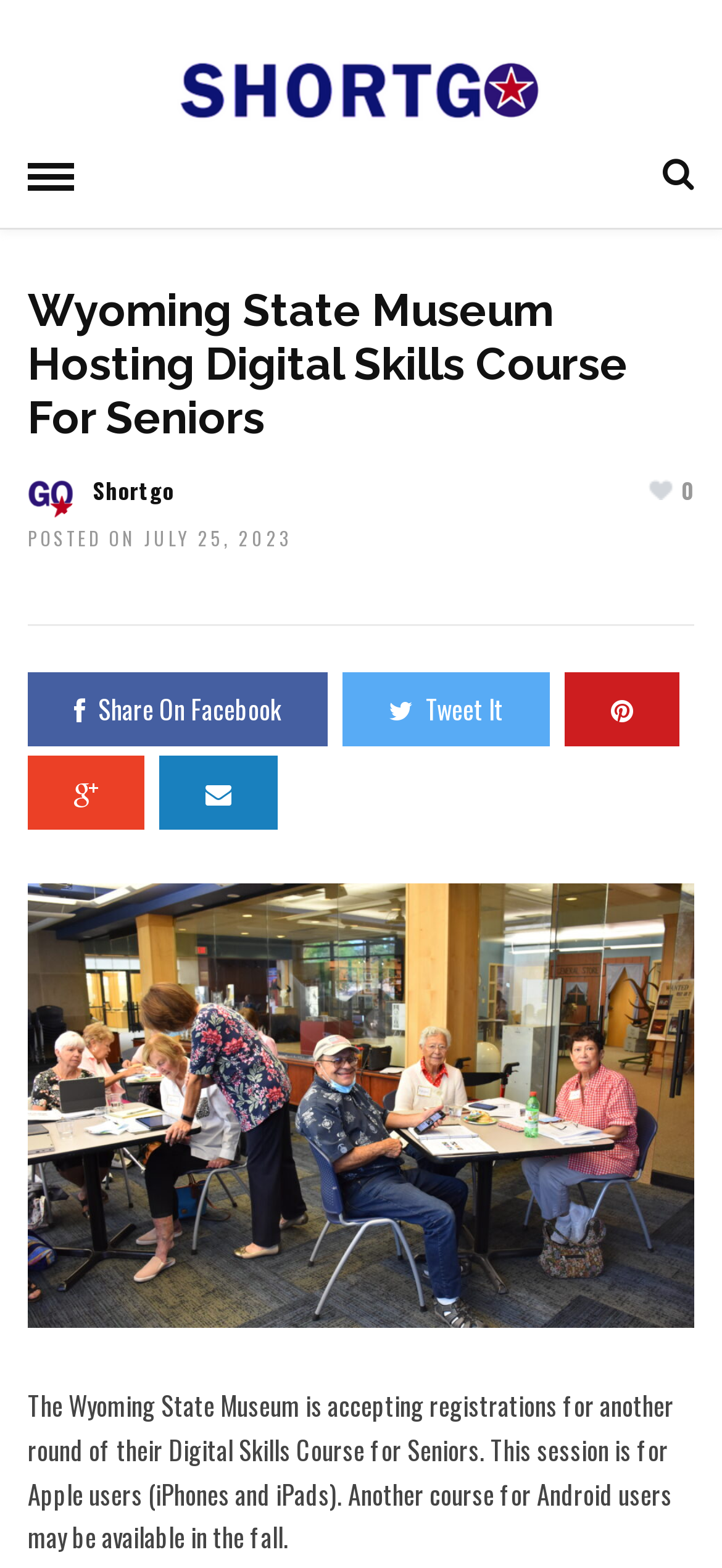What type of devices is this session for?
Could you answer the question in a detailed manner, providing as much information as possible?

According to the webpage, this session of the Digital Skills Course is specifically for Apple users, which includes iPhones and iPads, as mentioned in the description 'This session is for Apple users (iPhones and iPads)'.